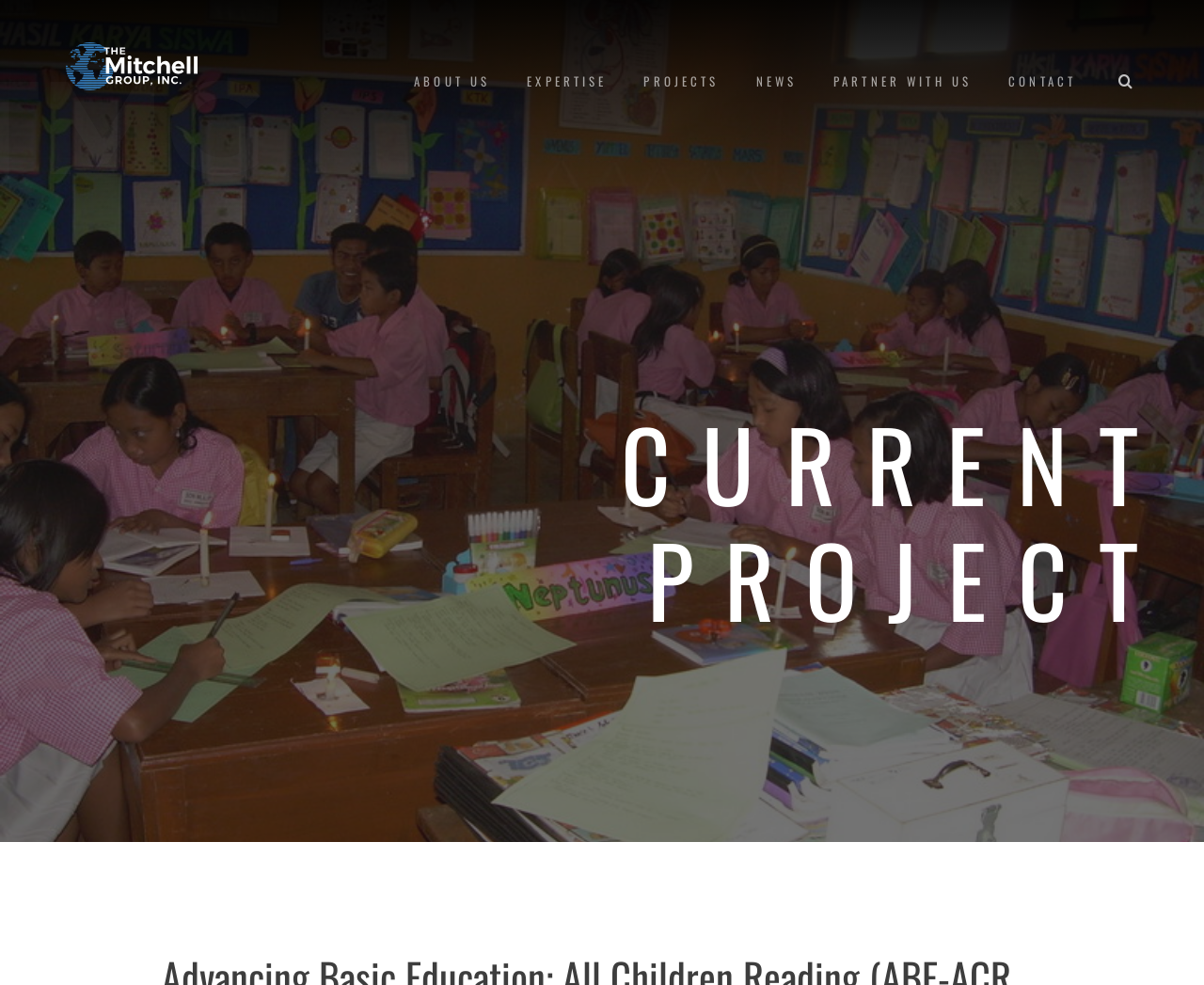With reference to the image, please provide a detailed answer to the following question: What type of project is currently being highlighted?

The heading element with the text 'CURRENT PROJECT' is a prominent element on the webpage, suggesting that the current project is being highlighted or featured.